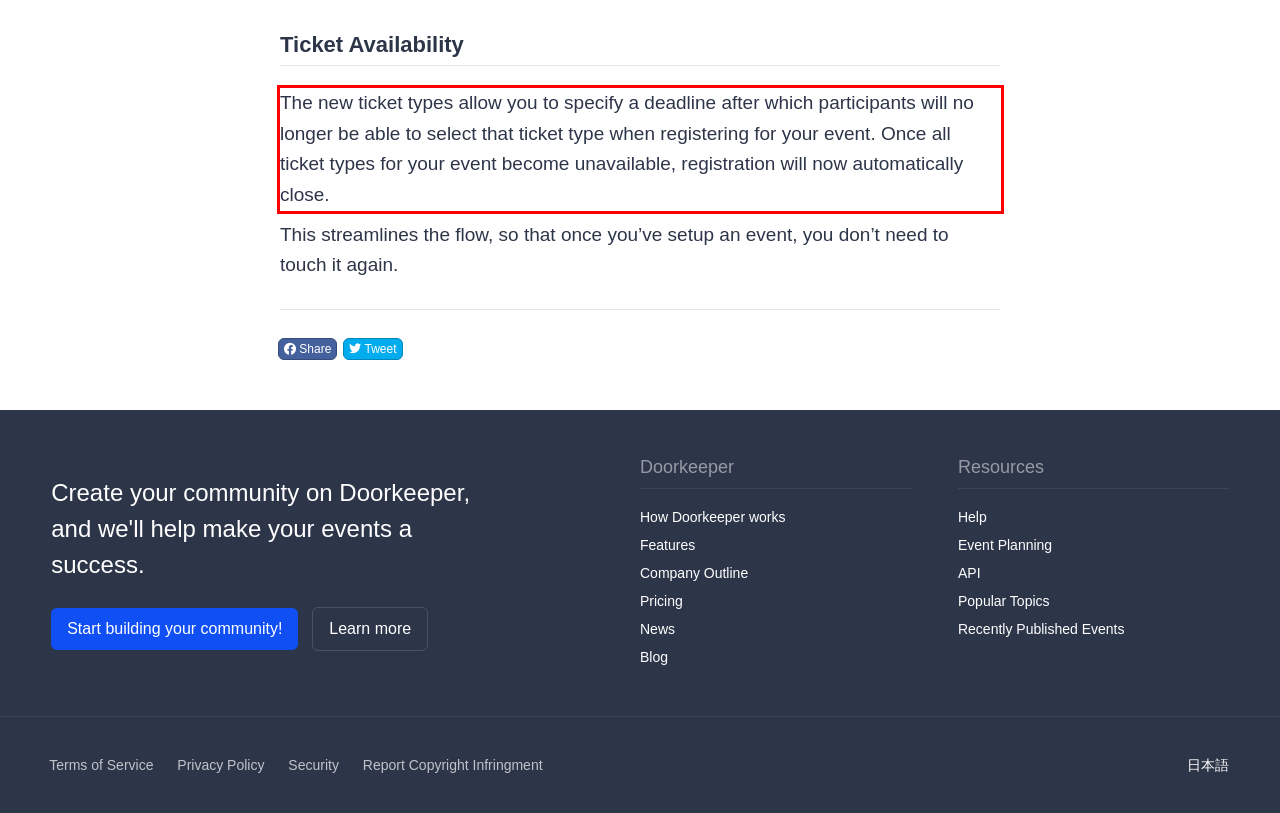Inspect the webpage screenshot that has a red bounding box and use OCR technology to read and display the text inside the red bounding box.

The new ticket types allow you to specify a deadline after which participants will no longer be able to select that ticket type when registering for your event. Once all ticket types for your event become unavailable, registration will now automatically close.